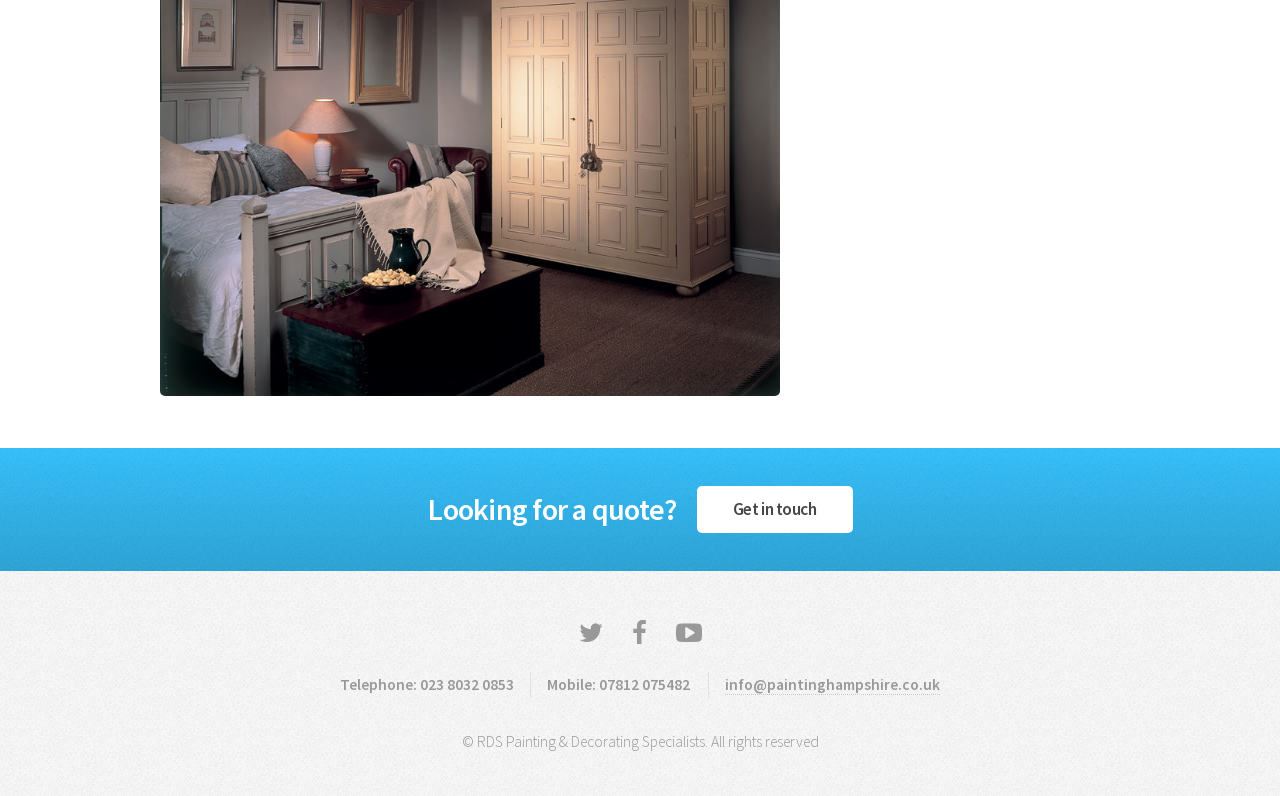Please provide a comprehensive response to the question based on the details in the image: What is the company name?

I found the company name by looking at the StaticText element with the bounding box coordinates [0.361, 0.92, 0.639, 0.944], which contains the text '© RDS Painting & Decorating Specialists. All rights reserved'.